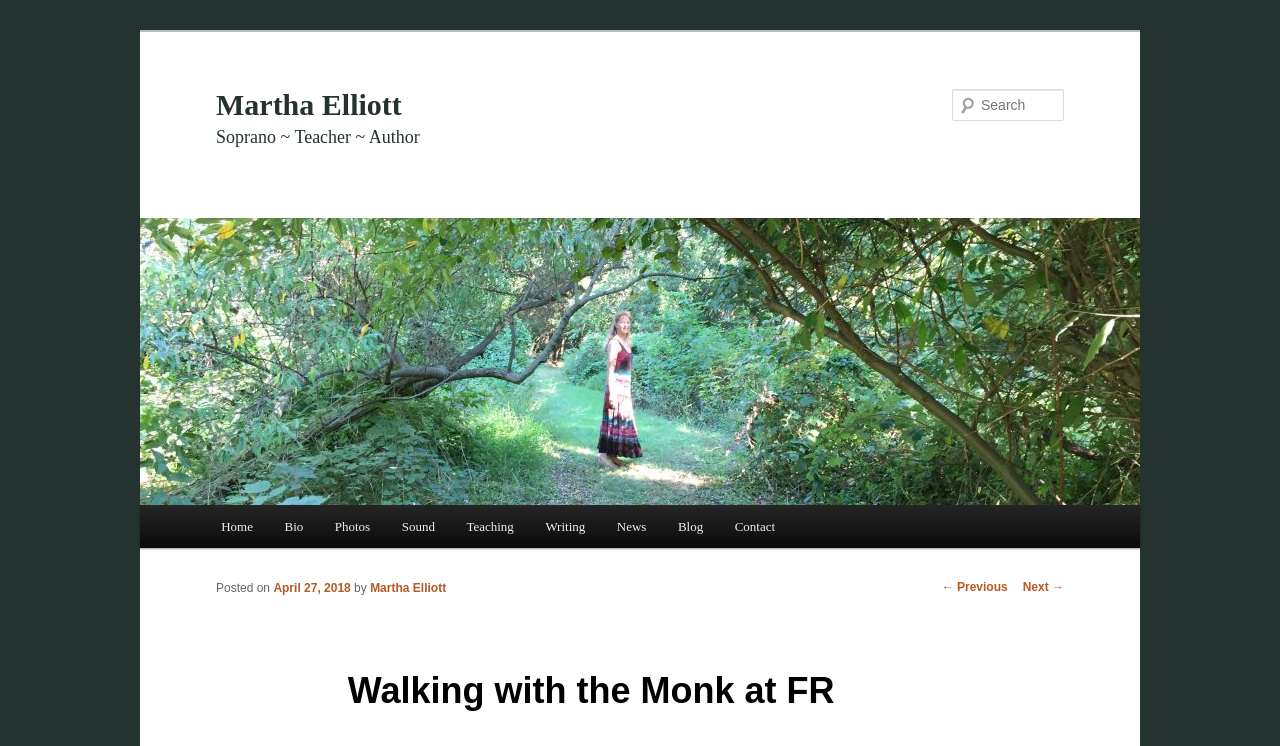Please predict the bounding box coordinates of the element's region where a click is necessary to complete the following instruction: "View previous post". The coordinates should be represented by four float numbers between 0 and 1, i.e., [left, top, right, bottom].

[0.736, 0.778, 0.787, 0.796]